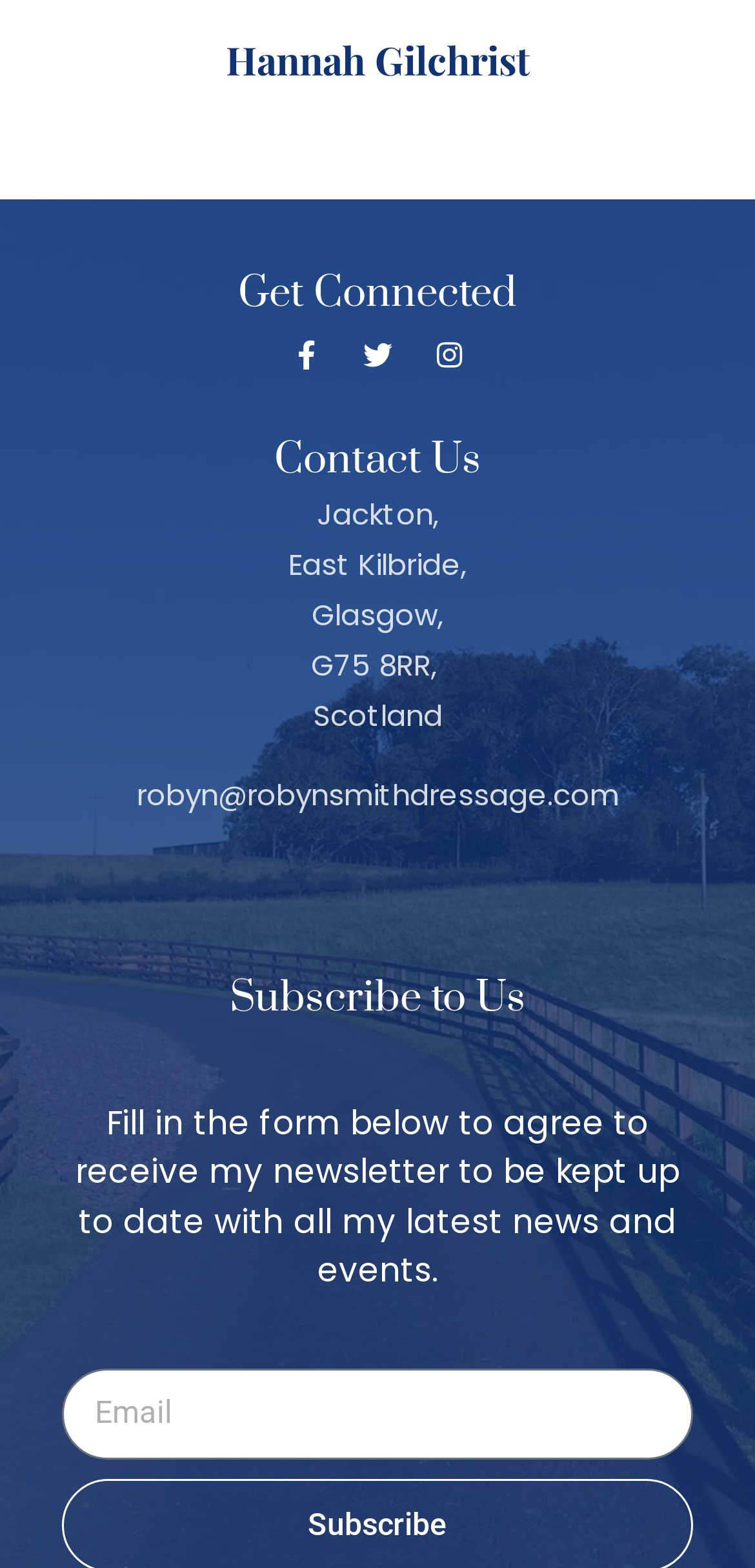Determine the bounding box coordinates for the UI element described. Format the coordinates as (top-left x, top-left y, bottom-right x, bottom-right y) and ensure all values are between 0 and 1. Element description: parent_node: Nerds-On-Wheels.com

None